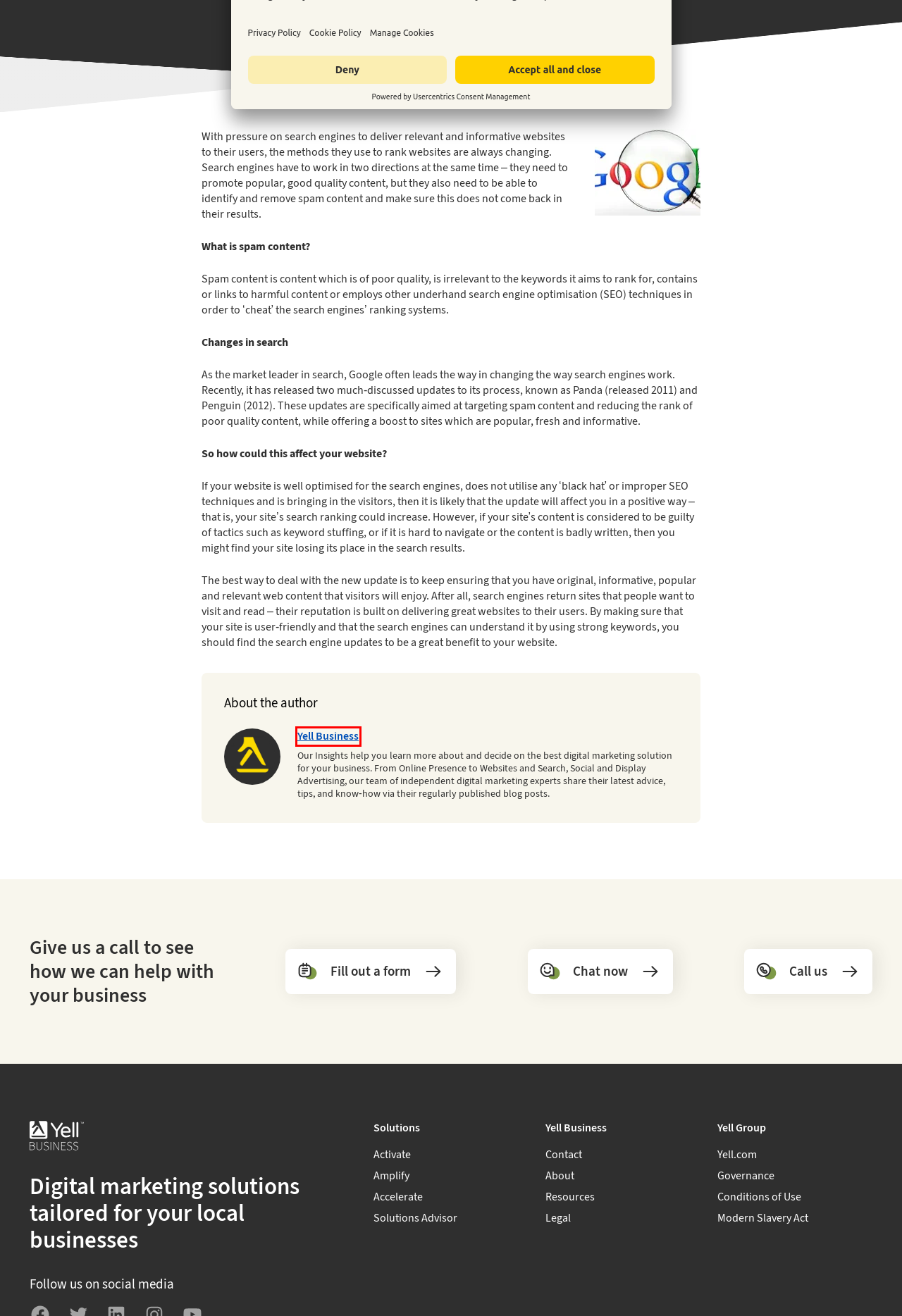You are presented with a screenshot of a webpage that includes a red bounding box around an element. Determine which webpage description best matches the page that results from clicking the element within the red bounding box. Here are the candidates:
A. Accelerate Digital Marketing Solution | Yell Business
B. Yell Business | Digital Marketing Services for SMEs
C. Yell Holdco Limited | Legal
D. Insights, News & Advice | Yell Business
E. Activate Digital Marketing Solution | Yell Business
F. Legal | Yell Business
G. Yell Business, Author at Yell Business
H. Contact Yell Business | Yell Business

G